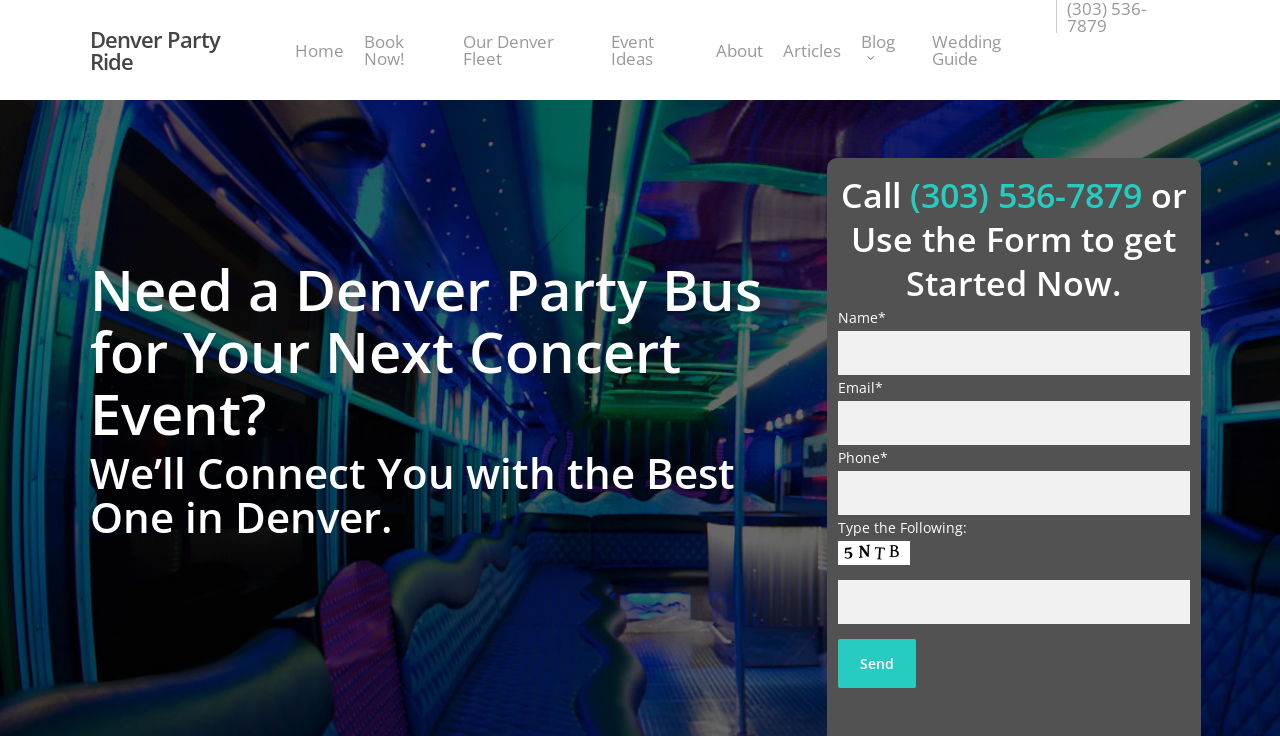Carefully observe the image and respond to the question with a detailed answer:
What is the purpose of the image on the form?

I determined the purpose of the image by looking at the element description, which says 'captcha', indicating that it is a captcha image used for verification purposes.